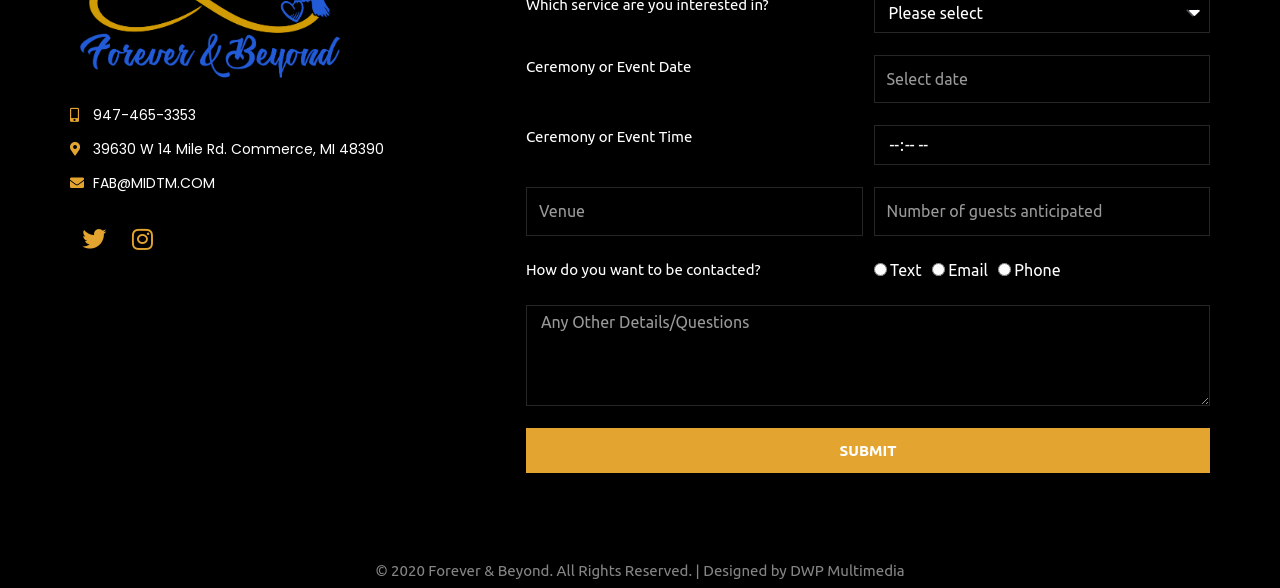Find the bounding box coordinates of the clickable region needed to perform the following instruction: "Contact by phone". The coordinates should be provided as four float numbers between 0 and 1, i.e., [left, top, right, bottom].

[0.78, 0.447, 0.79, 0.469]